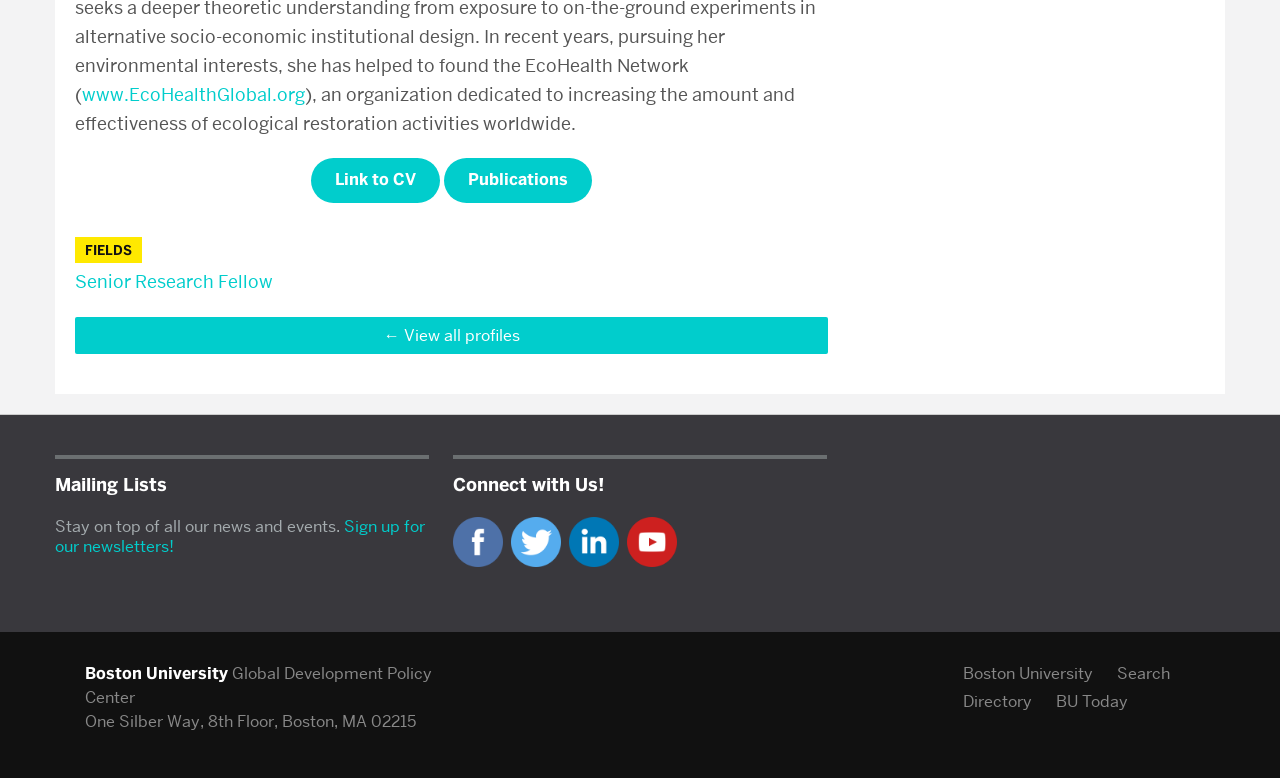Could you determine the bounding box coordinates of the clickable element to complete the instruction: "Add the 'Lauris - Ecru Rectangular Coated Cotton' to cart"? Provide the coordinates as four float numbers between 0 and 1, i.e., [left, top, right, bottom].

None